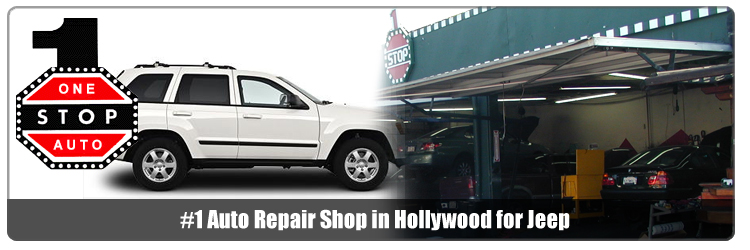What is the color of the Jeep?
Please provide a single word or phrase based on the screenshot.

White